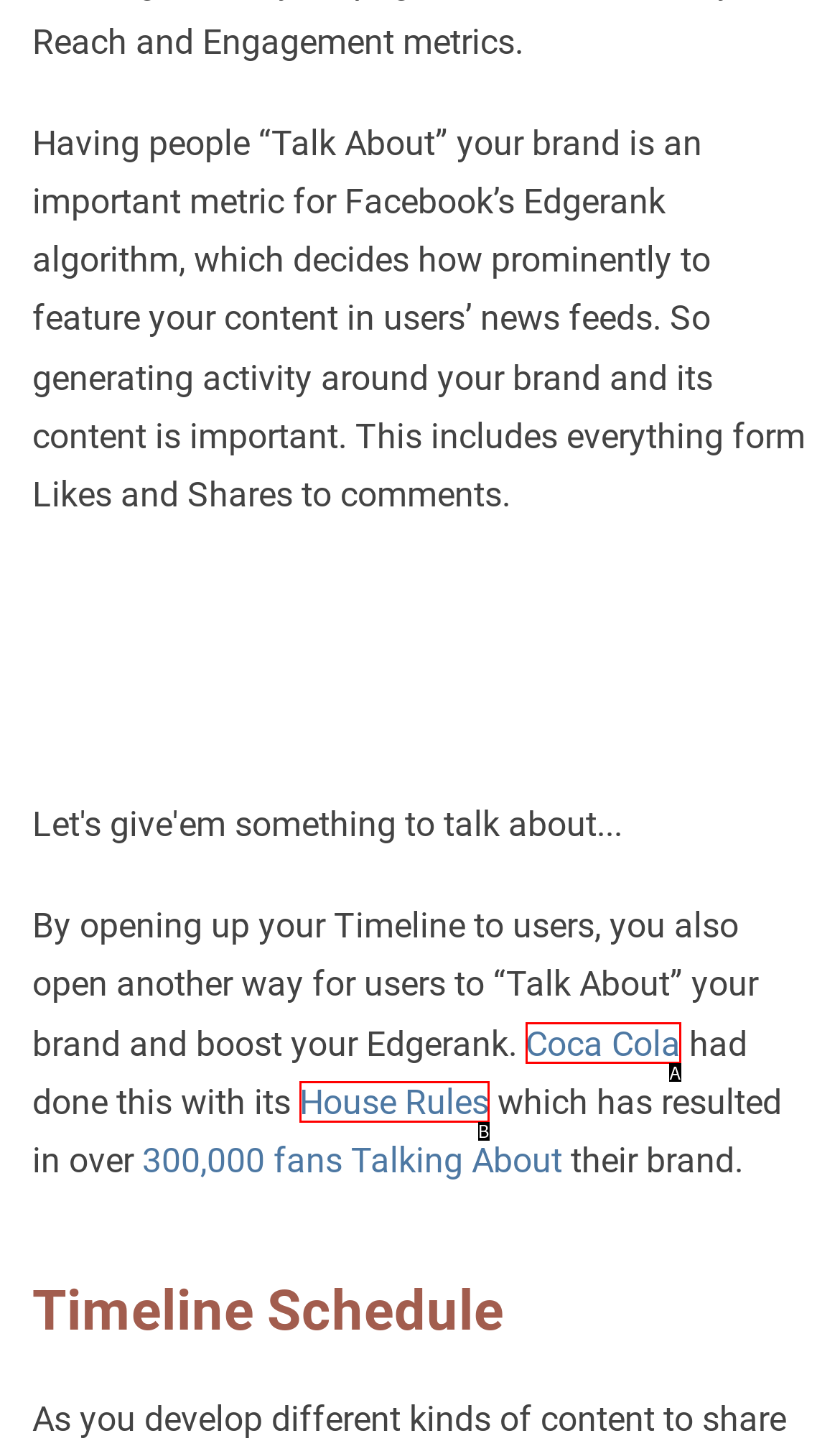Select the correct option based on the description: House Rules
Answer directly with the option’s letter.

B